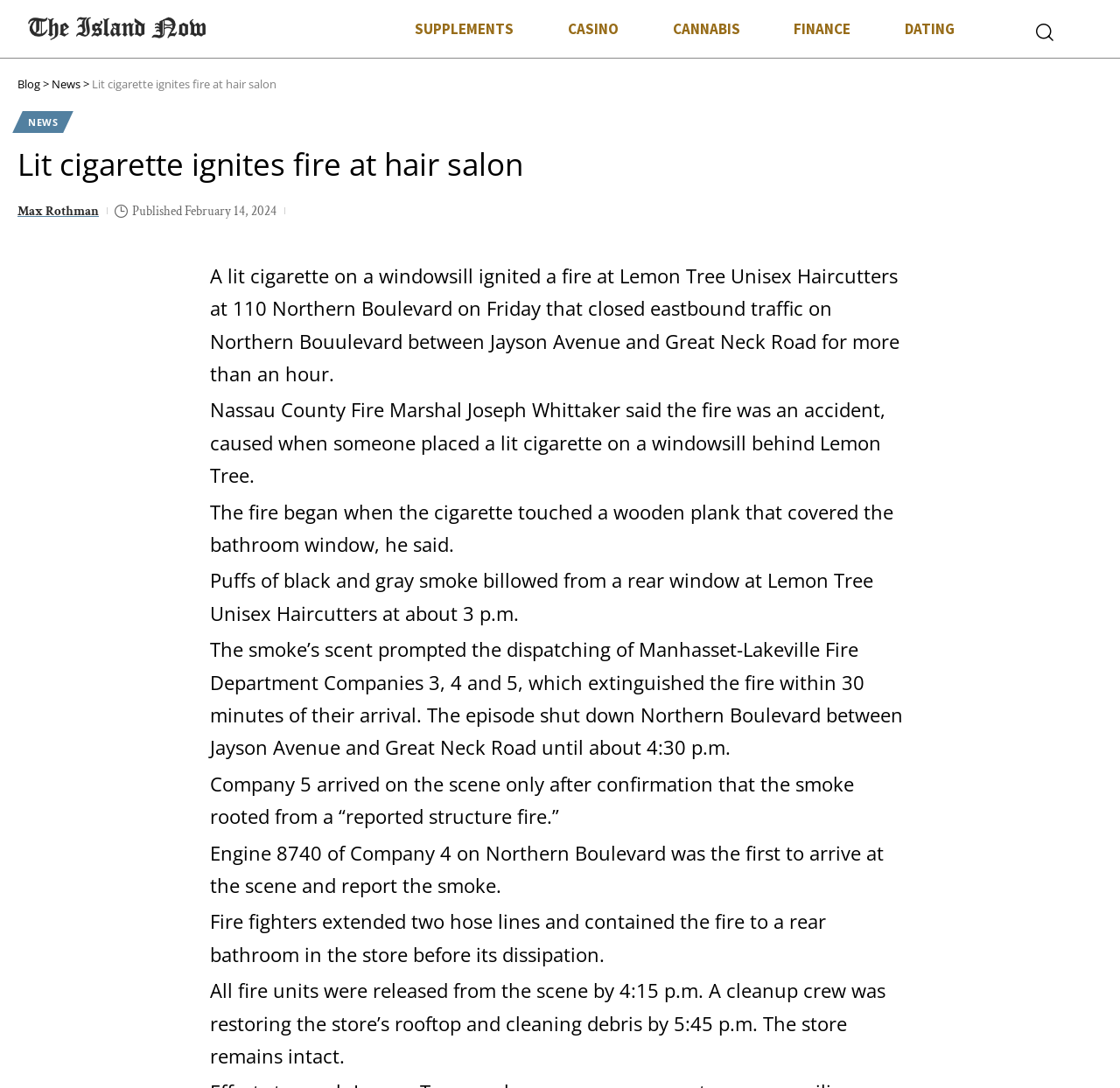Indicate the bounding box coordinates of the clickable region to achieve the following instruction: "Click on the 'SUPPLEMENTS' link."

[0.346, 0.008, 0.483, 0.045]